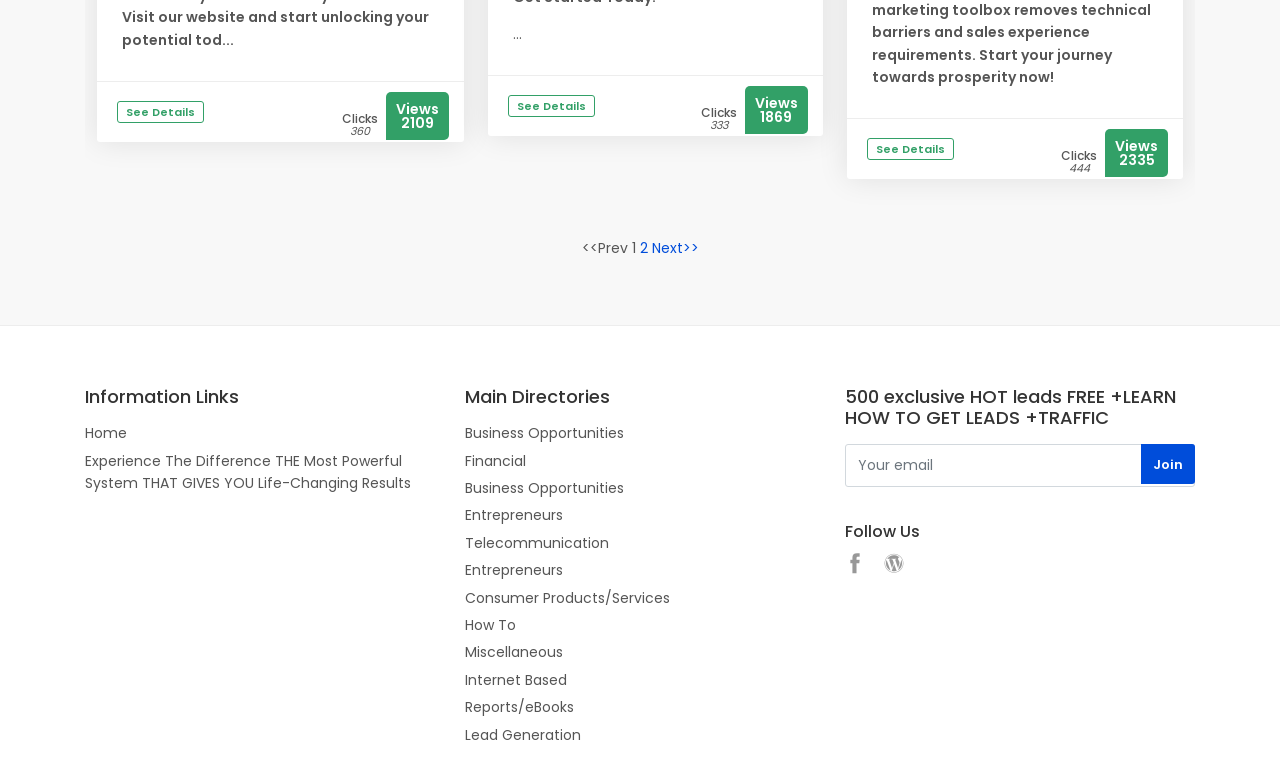Give a one-word or phrase response to the following question: What is the number of clicks on the first item?

360